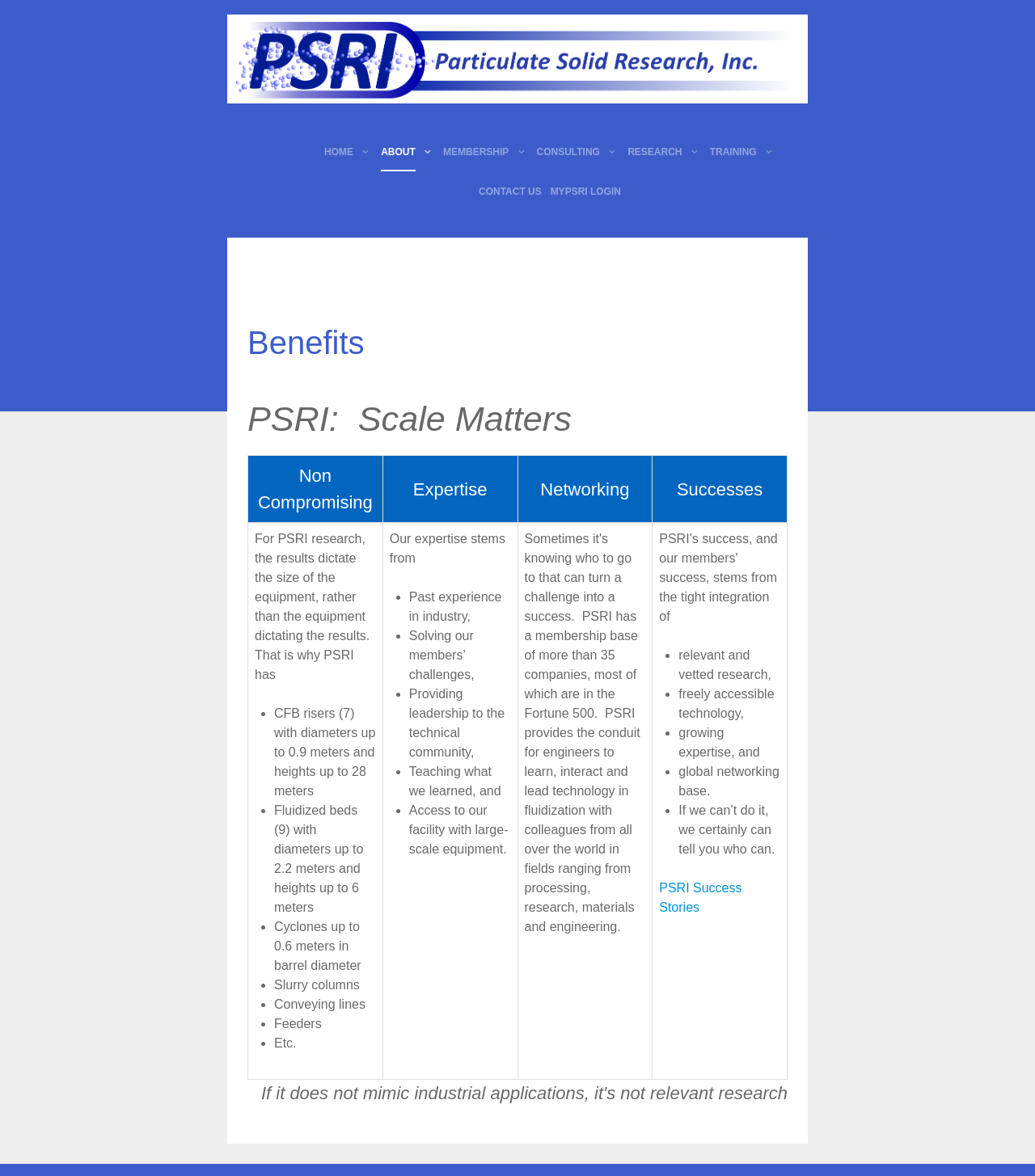Determine the bounding box coordinates for the area that should be clicked to carry out the following instruction: "Read about PSRI Success Stories".

[0.637, 0.749, 0.717, 0.777]